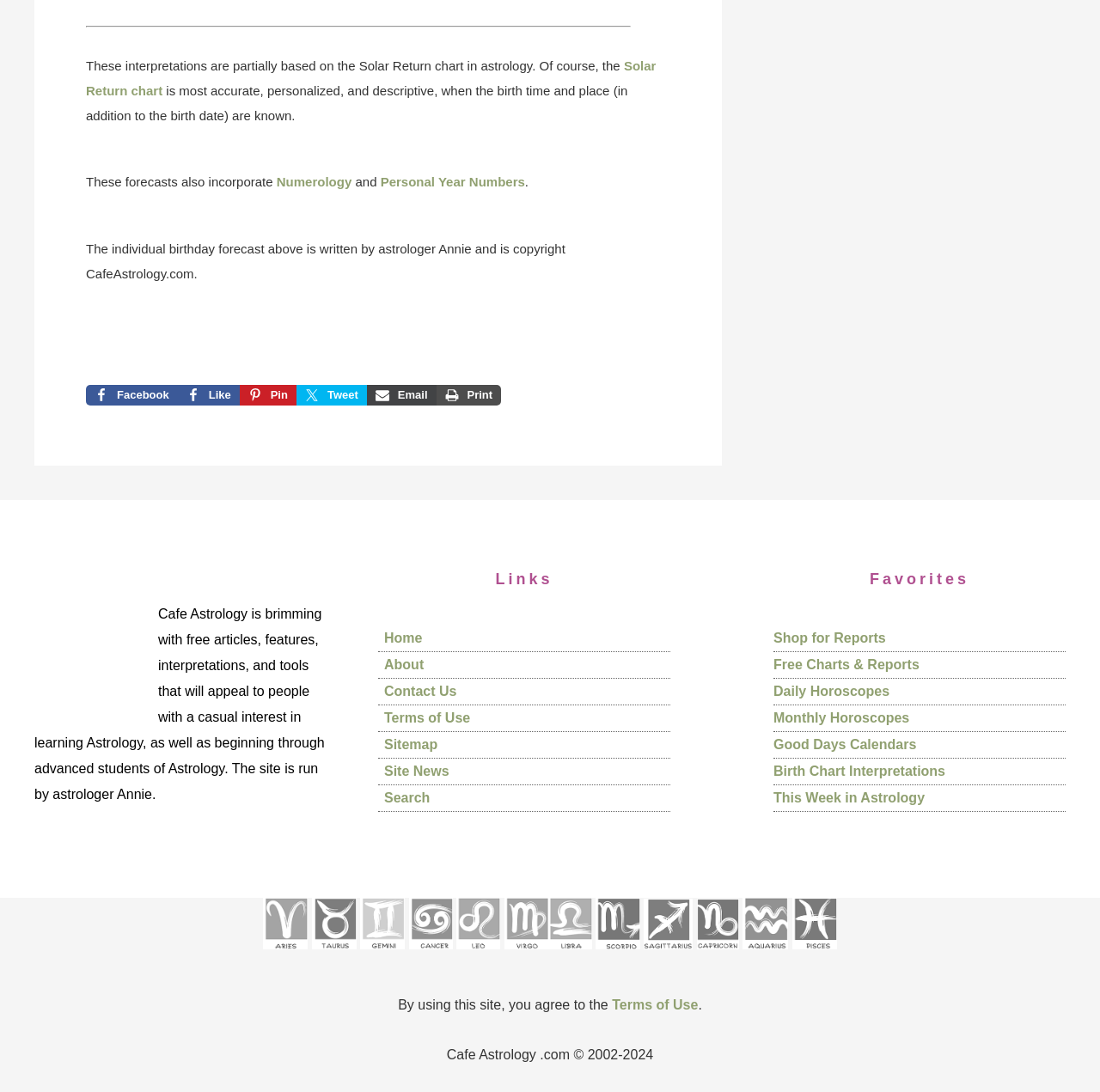Answer the question using only one word or a concise phrase: How many social media links are available on the webpage?

5